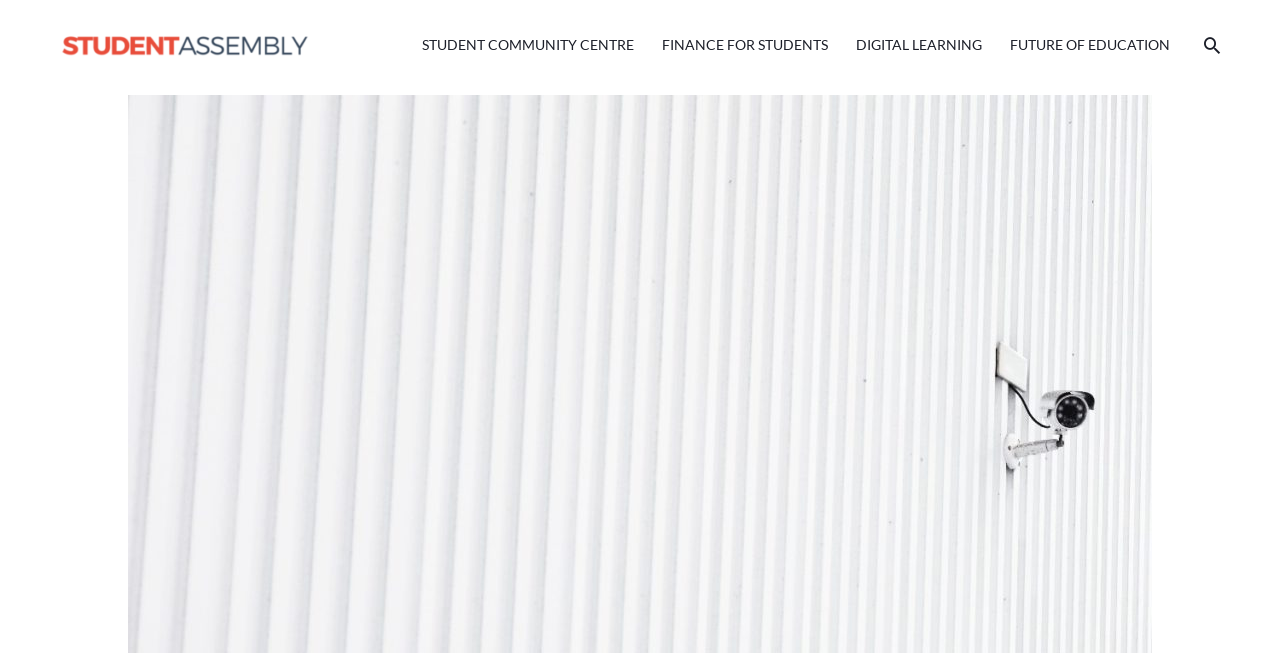What is the principal heading displayed on the webpage?

How to Protect Your Business From Theft and Burglary With the Help of Technology